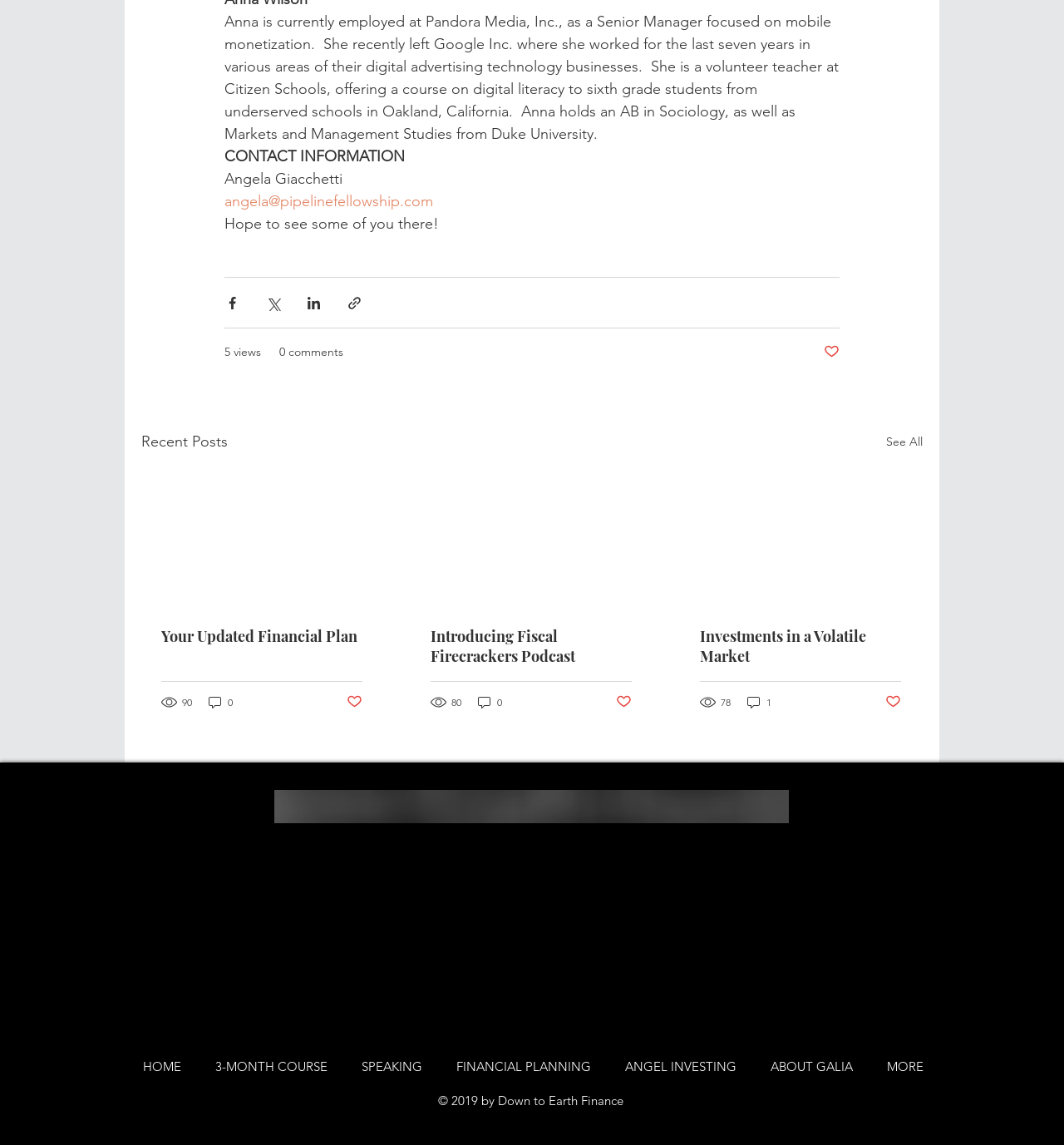Locate the bounding box coordinates of the element that needs to be clicked to carry out the instruction: "Share via Facebook". The coordinates should be given as four float numbers ranging from 0 to 1, i.e., [left, top, right, bottom].

[0.211, 0.257, 0.226, 0.271]